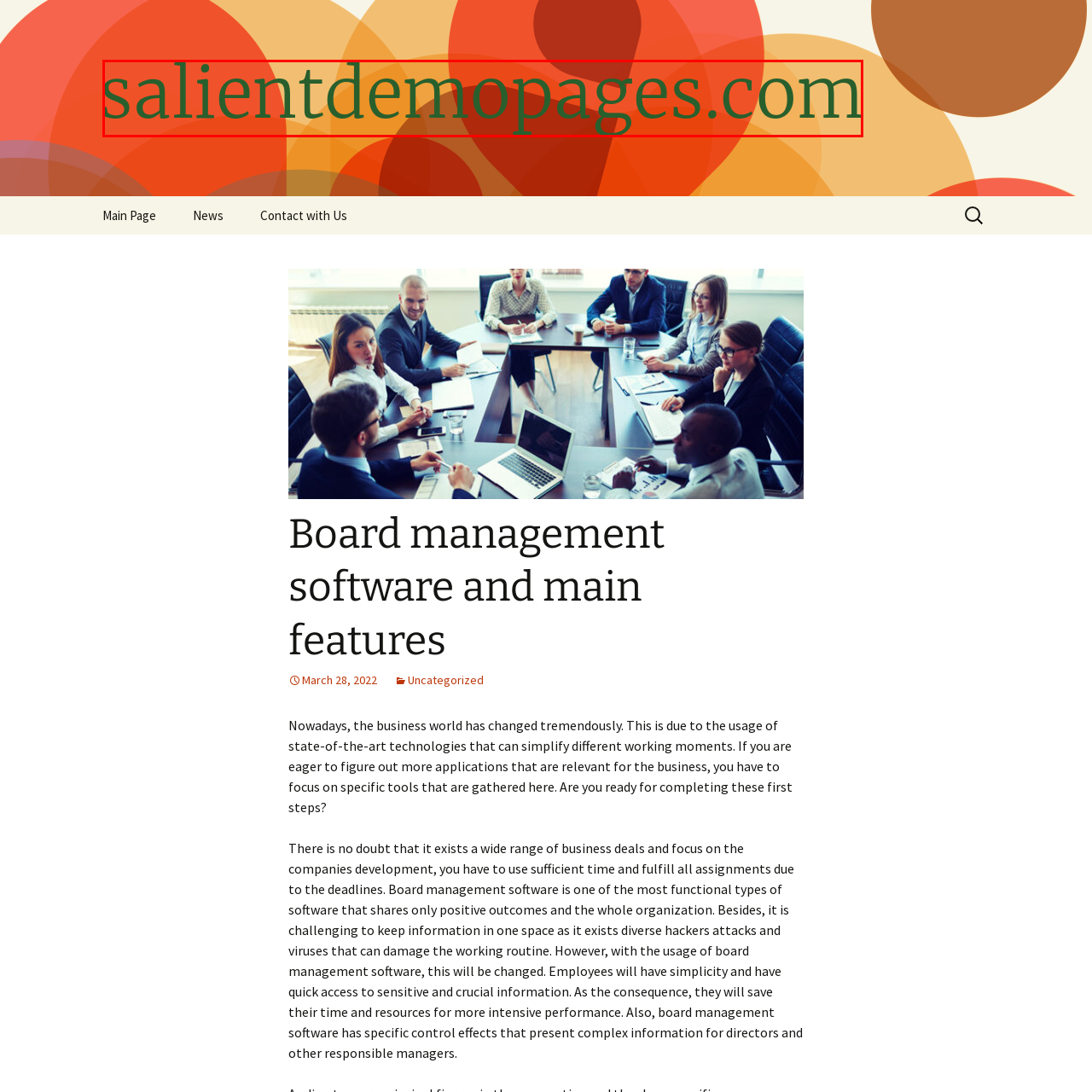Describe in detail the visual elements within the red-lined box.

The image features a vibrant logo for "salientdemopages.com," set against a colorful, abstract background that utilizes warm tones like red, orange, and yellow. The bold, green typography stands out prominently, creating a striking visual element that conveys a modern and energetic brand identity. This logo serves as the centerpiece of the webpage, representing a digital platform likely focused on showcasing innovative tools and resources for businesses. The design reflects a contemporary aesthetic aimed at engaging visitors and highlighting the site's offerings.